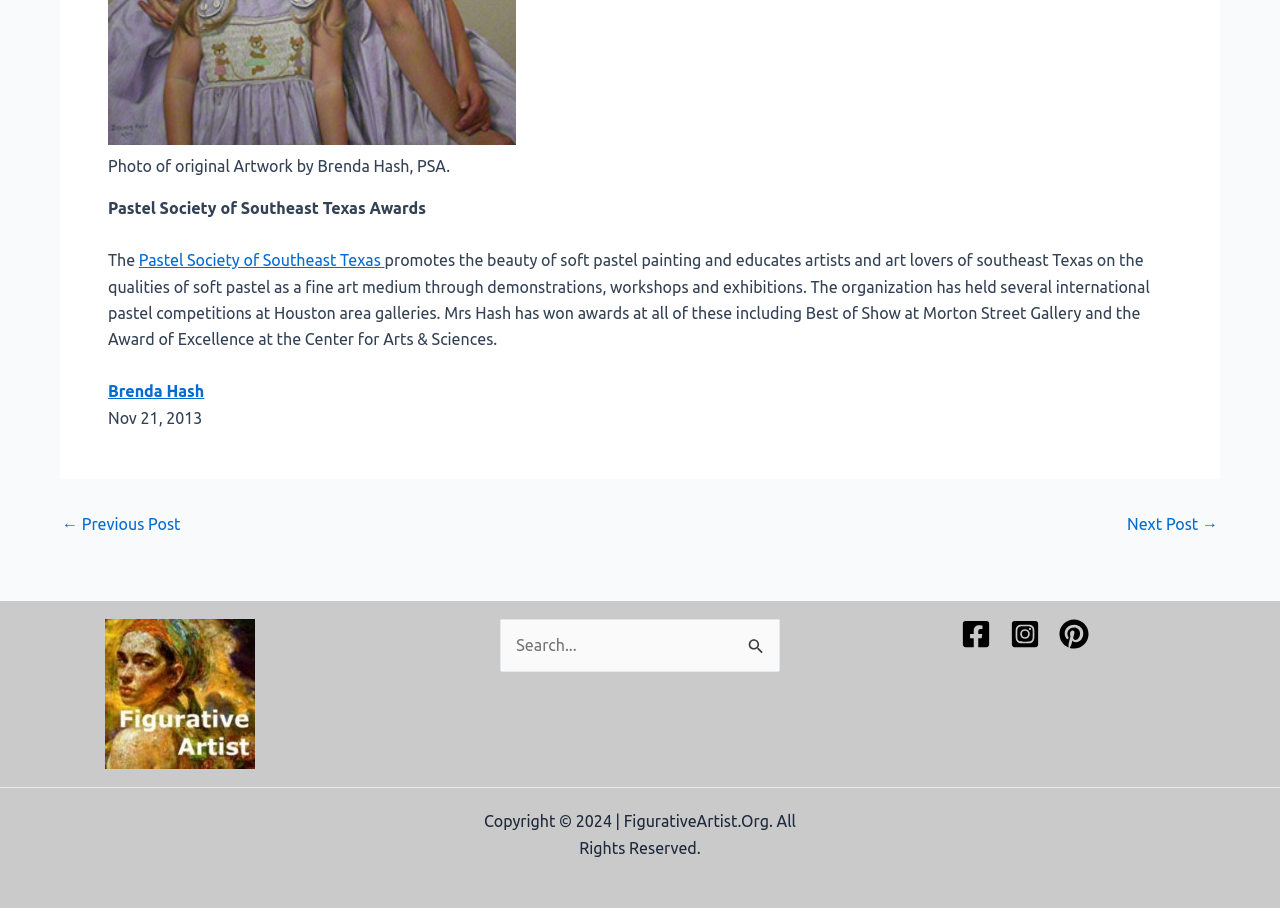Examine the image and give a thorough answer to the following question:
What is the date mentioned on the webpage?

The webpage displays the date 'Nov 21, 2013' which is likely the date of the post or article.